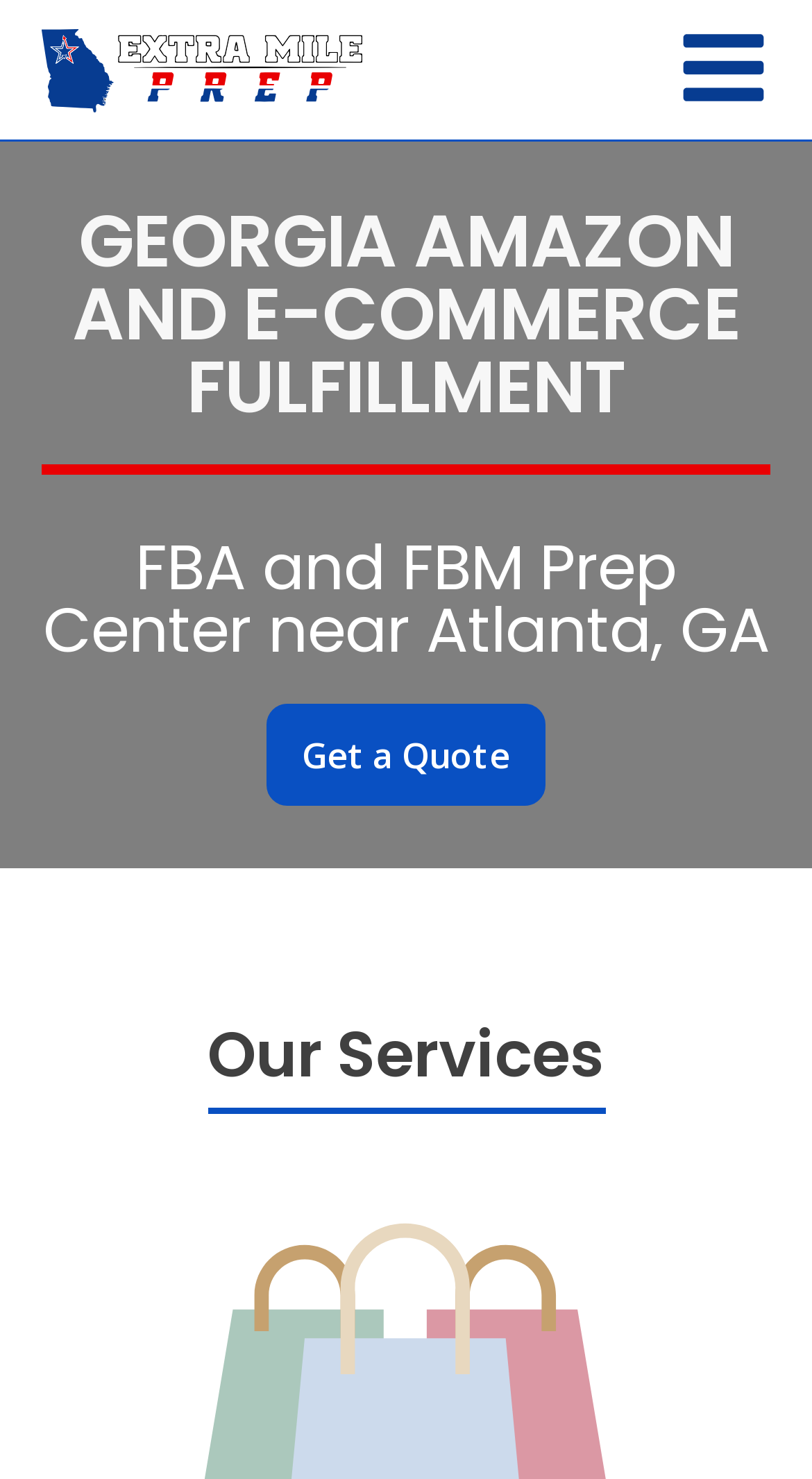What is the main category of services offered by the company?
Please provide a comprehensive and detailed answer to the question.

I found the answer by looking at the first heading on the webpage, which says 'GEORGIA AMAZON AND E-COMMERCE FULFILLMENT'. This suggests that the main category of services offered by the company is fulfillment, specifically for Amazon and e-commerce businesses.